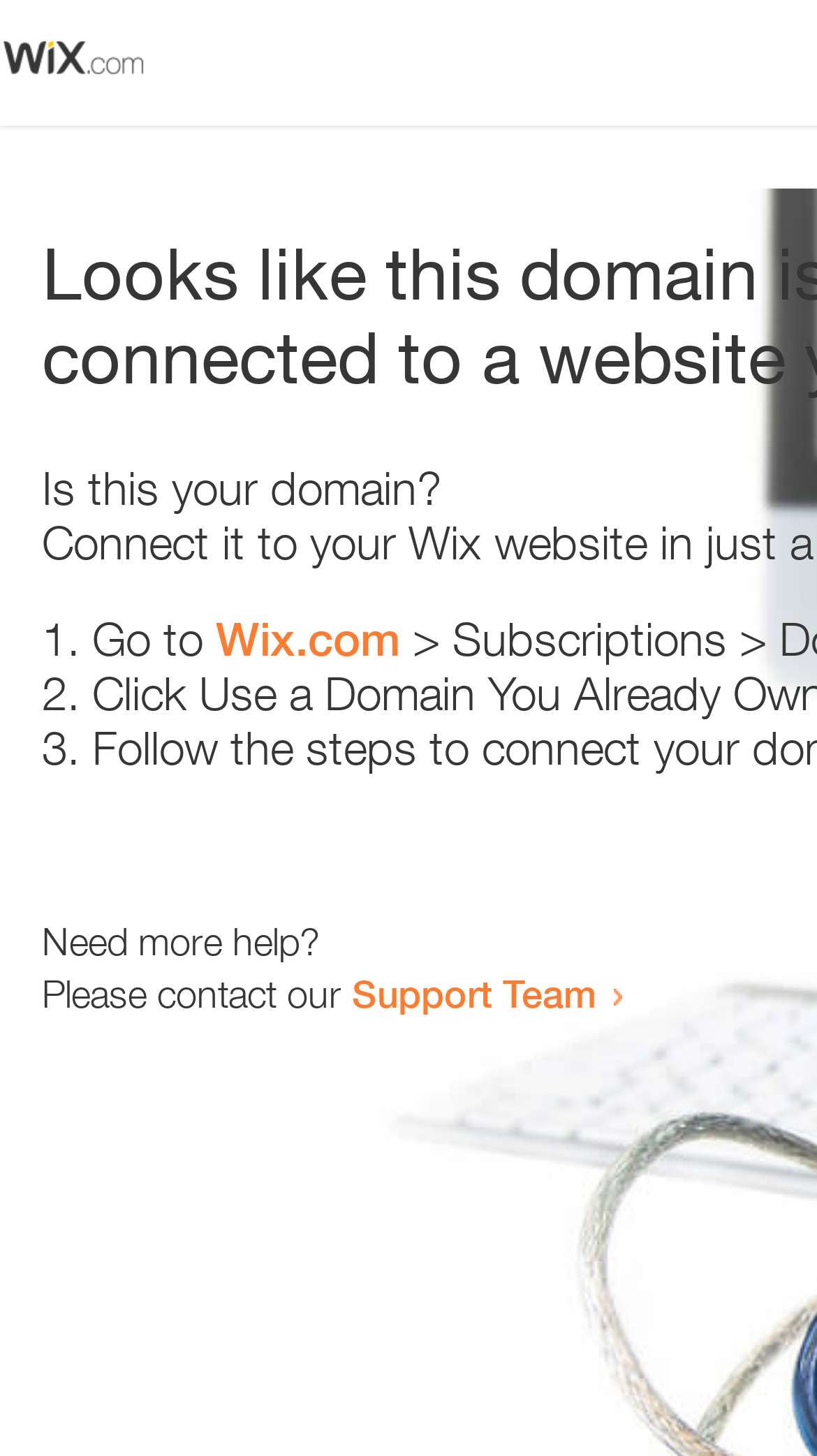Please provide a one-word or short phrase answer to the question:
Who can the user contact for more help?

Support Team